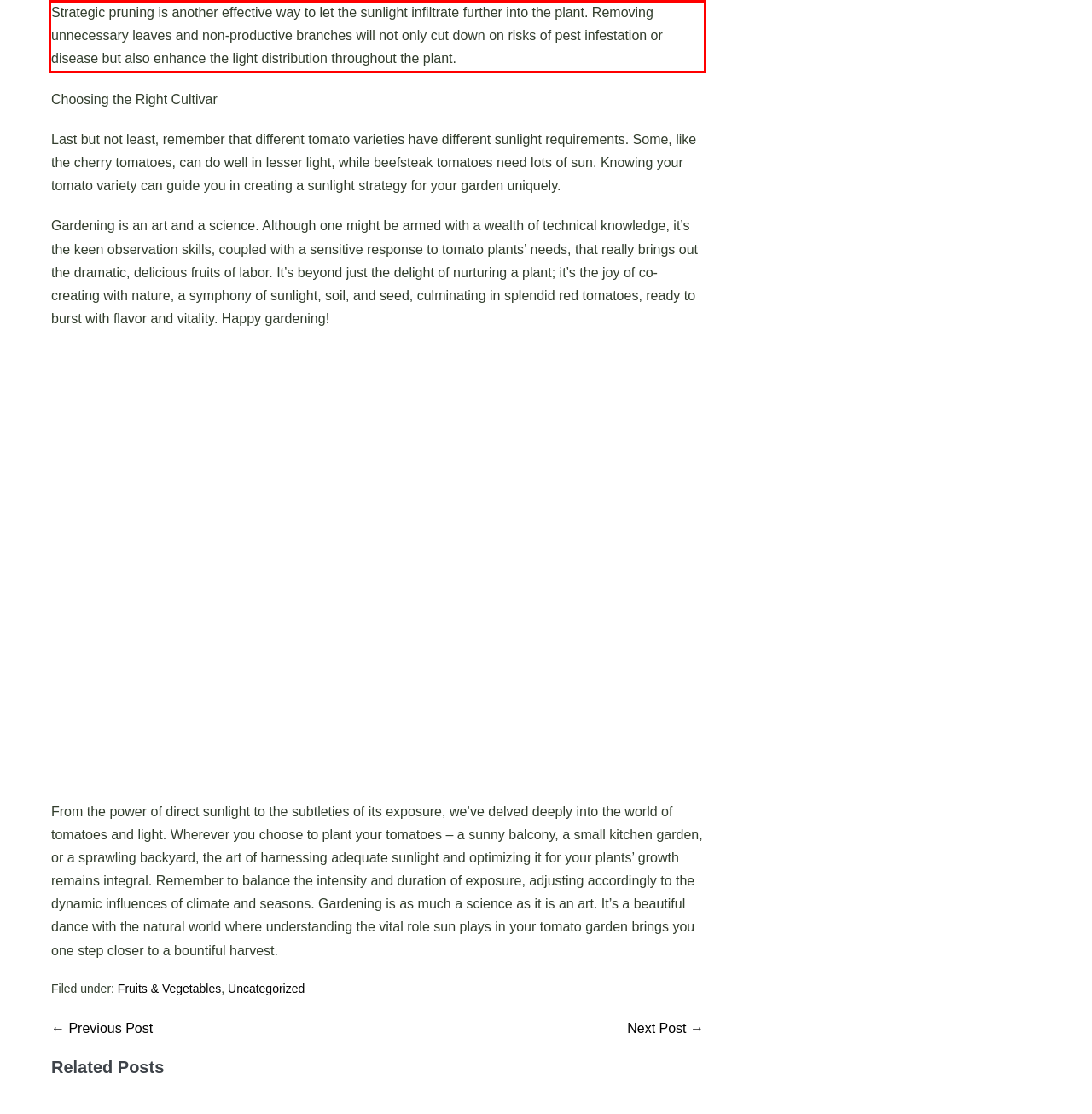Examine the screenshot of the webpage, locate the red bounding box, and perform OCR to extract the text contained within it.

Strategic pruning is another effective way to let the sunlight infiltrate further into the plant. Removing unnecessary leaves and non-productive branches will not only cut down on risks of pest infestation or disease but also enhance the light distribution throughout the plant.